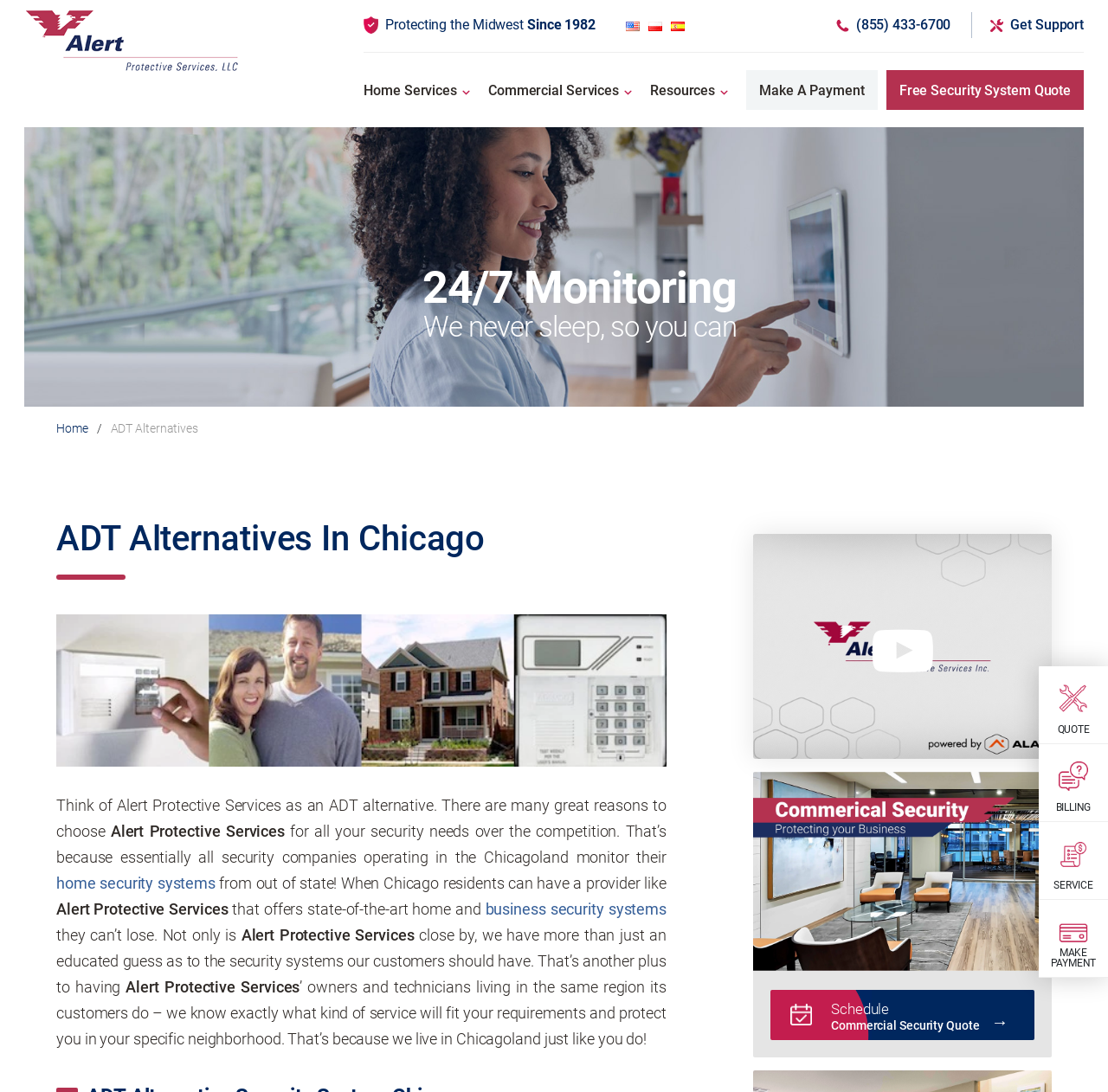Locate the bounding box coordinates of the element you need to click to accomplish the task described by this instruction: "Click on 'Home Services'".

[0.328, 0.064, 0.433, 0.109]